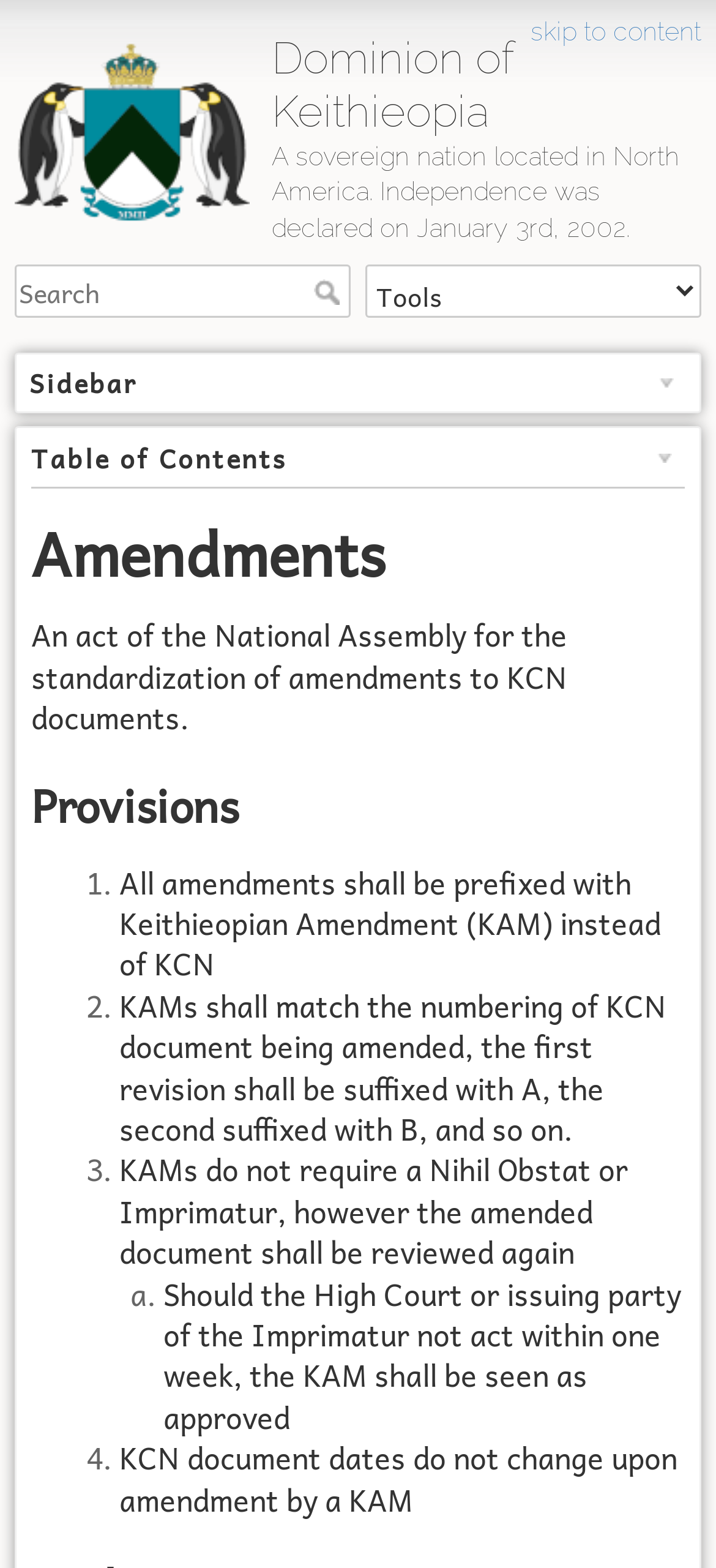Determine the main headline from the webpage and extract its text.

Dominion of Keithieopia